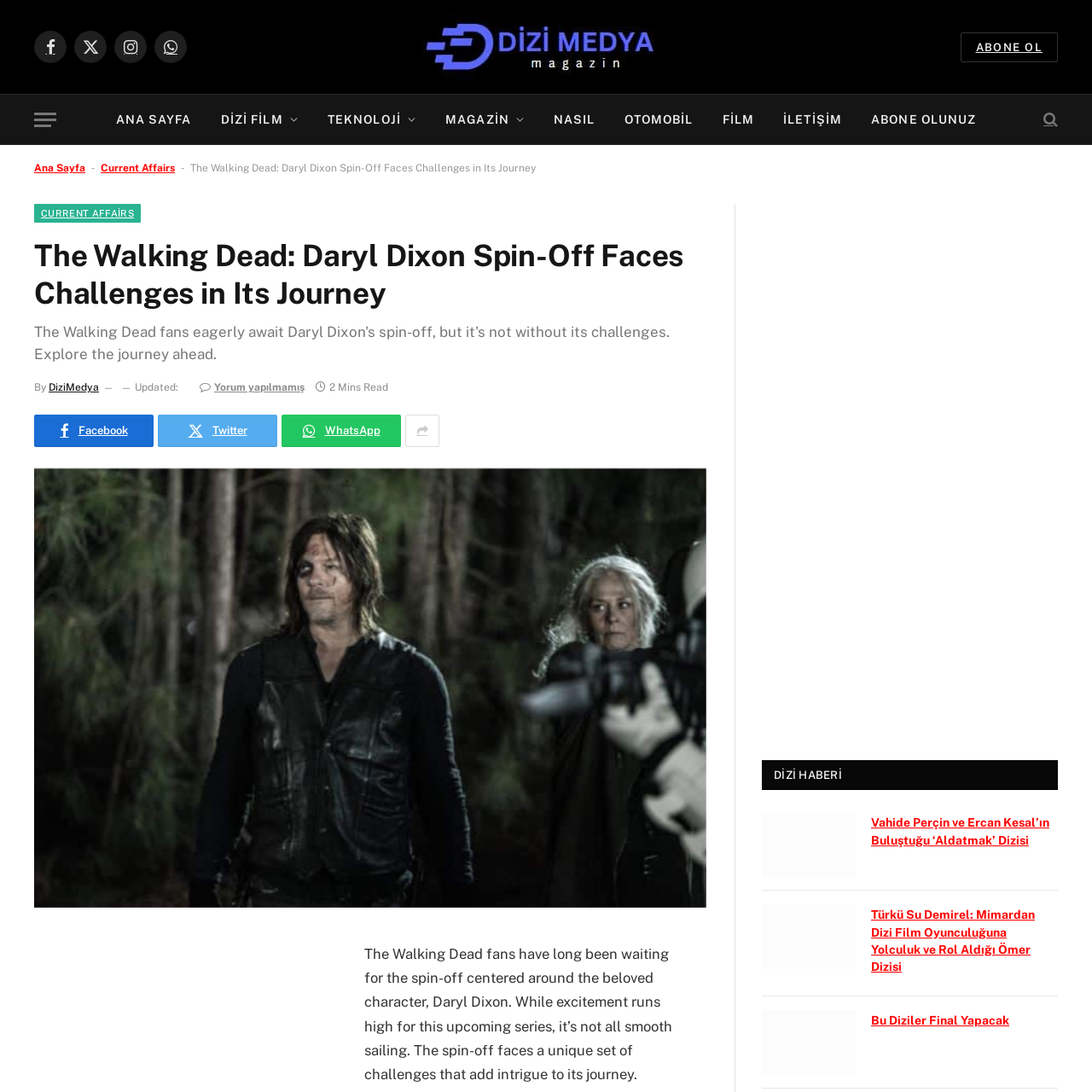Using the element description title="Dizi Medya Dizi Haberi", predict the bounding box coordinates for the UI element. Provide the coordinates in (top-left x, top-left y, bottom-right x, bottom-right y) format with values ranging from 0 to 1.

[0.386, 0.004, 0.614, 0.082]